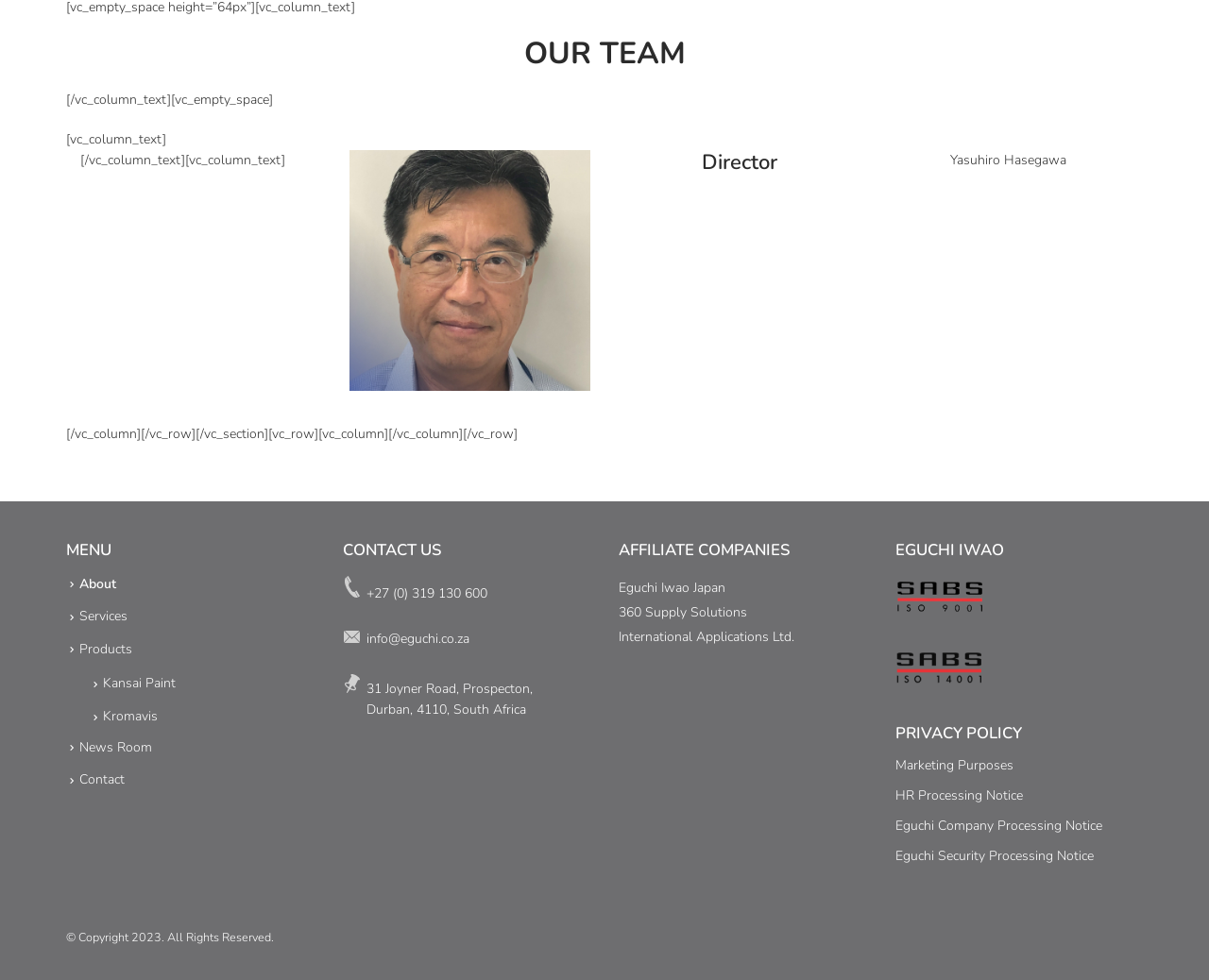Can you specify the bounding box coordinates of the area that needs to be clicked to fulfill the following instruction: "Click on About"?

[0.066, 0.586, 0.096, 0.605]